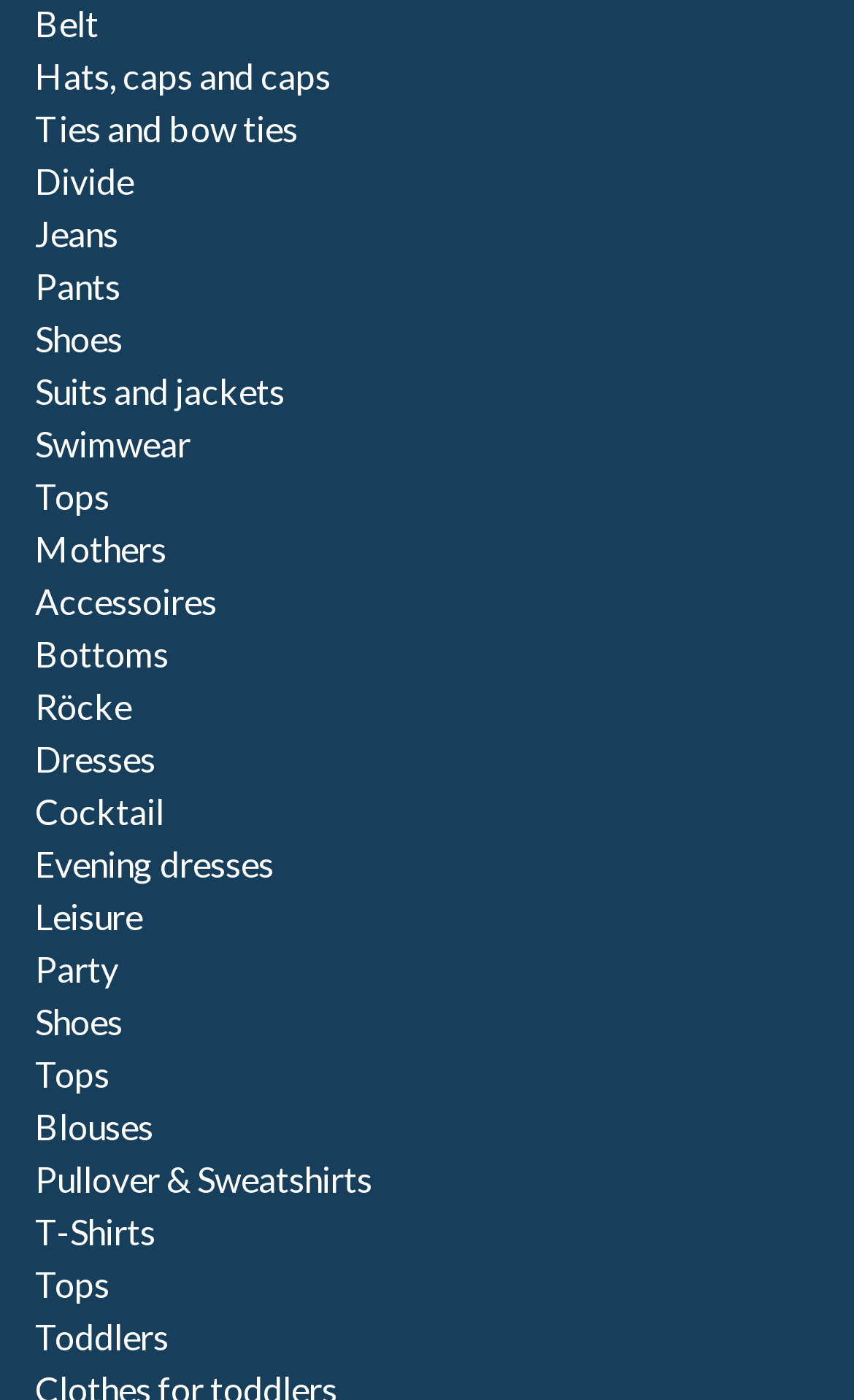What categories of clothing are available?
Please elaborate on the answer to the question with detailed information.

By examining the links on the webpage, I can see that there are multiple categories of clothing available, including belts, hats, ties, jeans, pants, shoes, suits, swimwear, tops, dresses, and more.